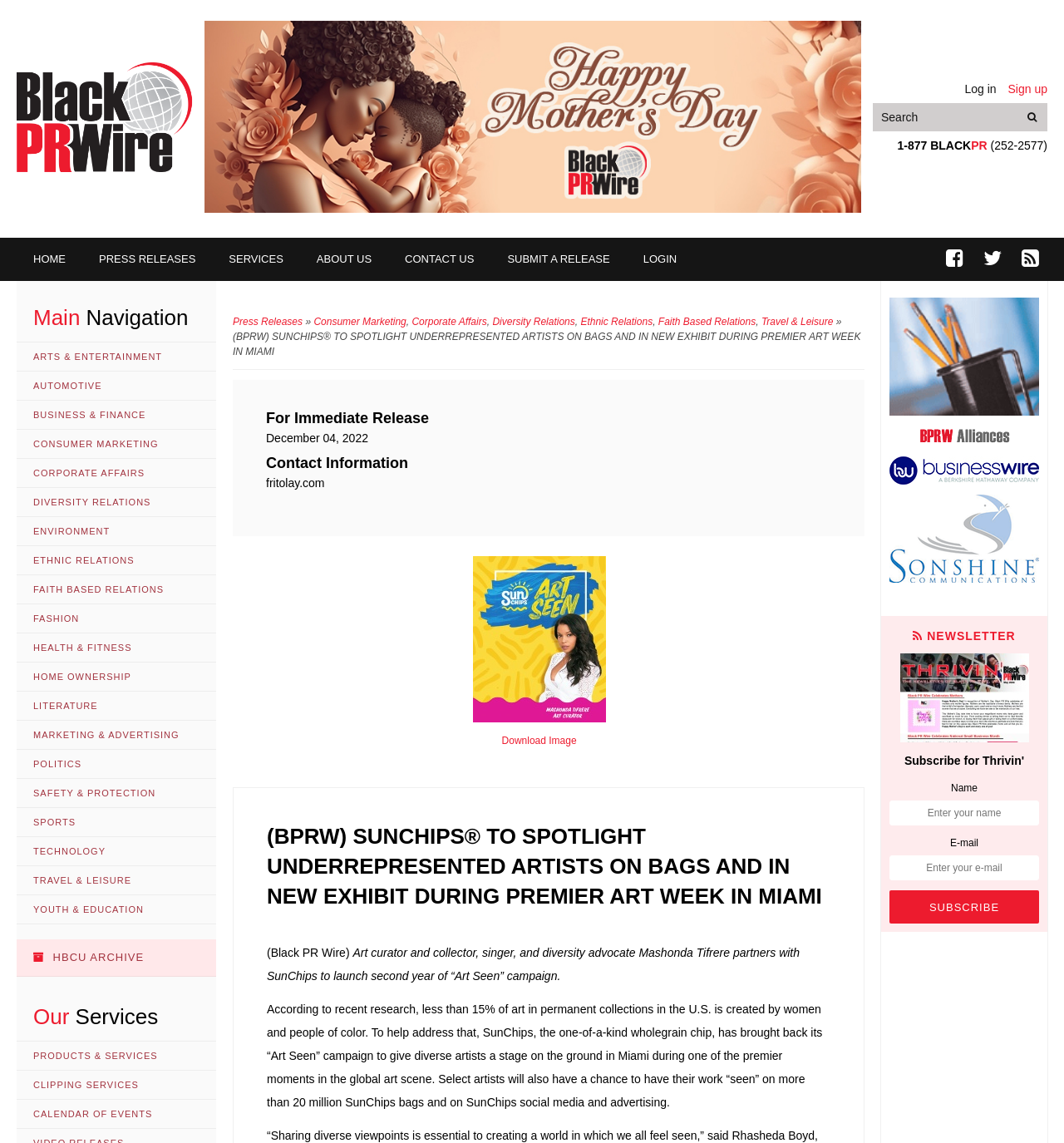Pinpoint the bounding box coordinates of the element you need to click to execute the following instruction: "Search for something". The bounding box should be represented by four float numbers between 0 and 1, in the format [left, top, right, bottom].

[0.956, 0.09, 0.984, 0.115]